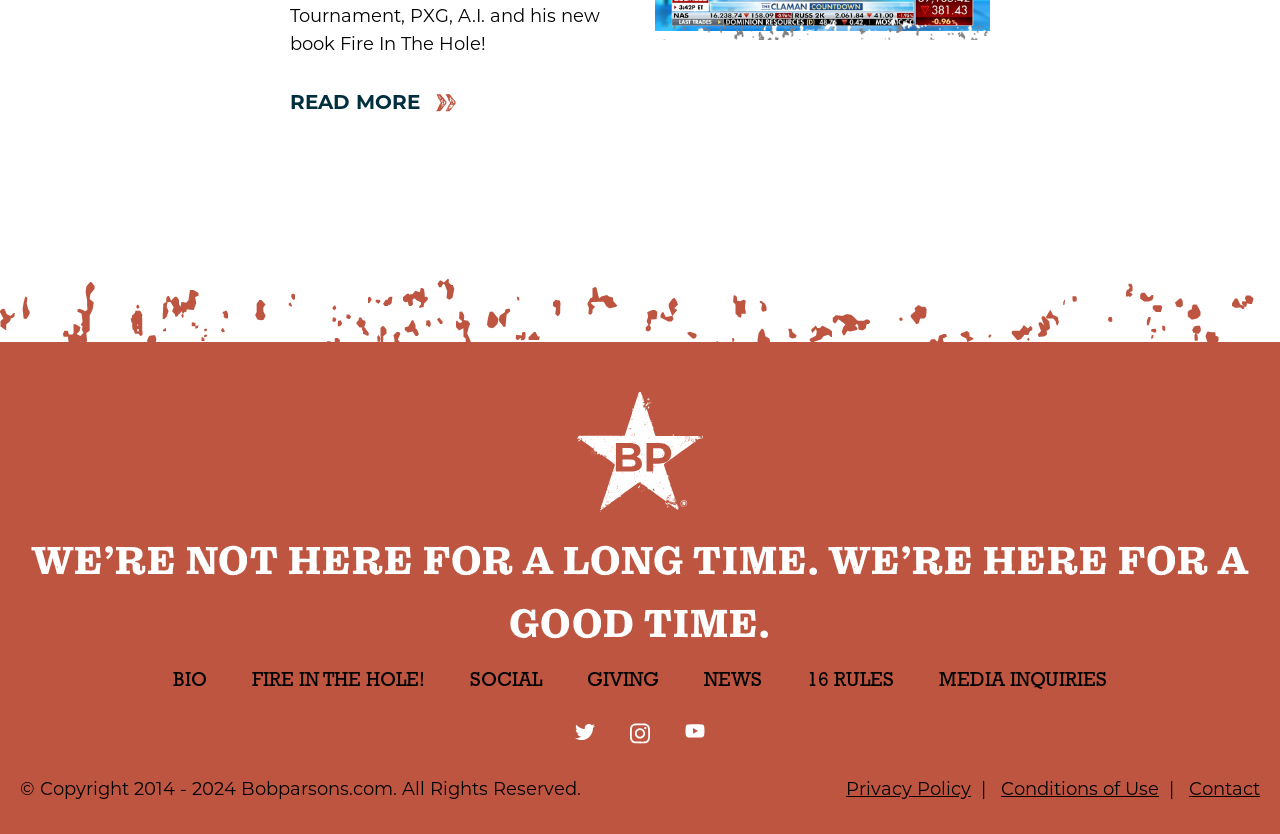Find the bounding box coordinates of the clickable area that will achieve the following instruction: "view privacy policy".

[0.661, 0.93, 0.778, 0.964]